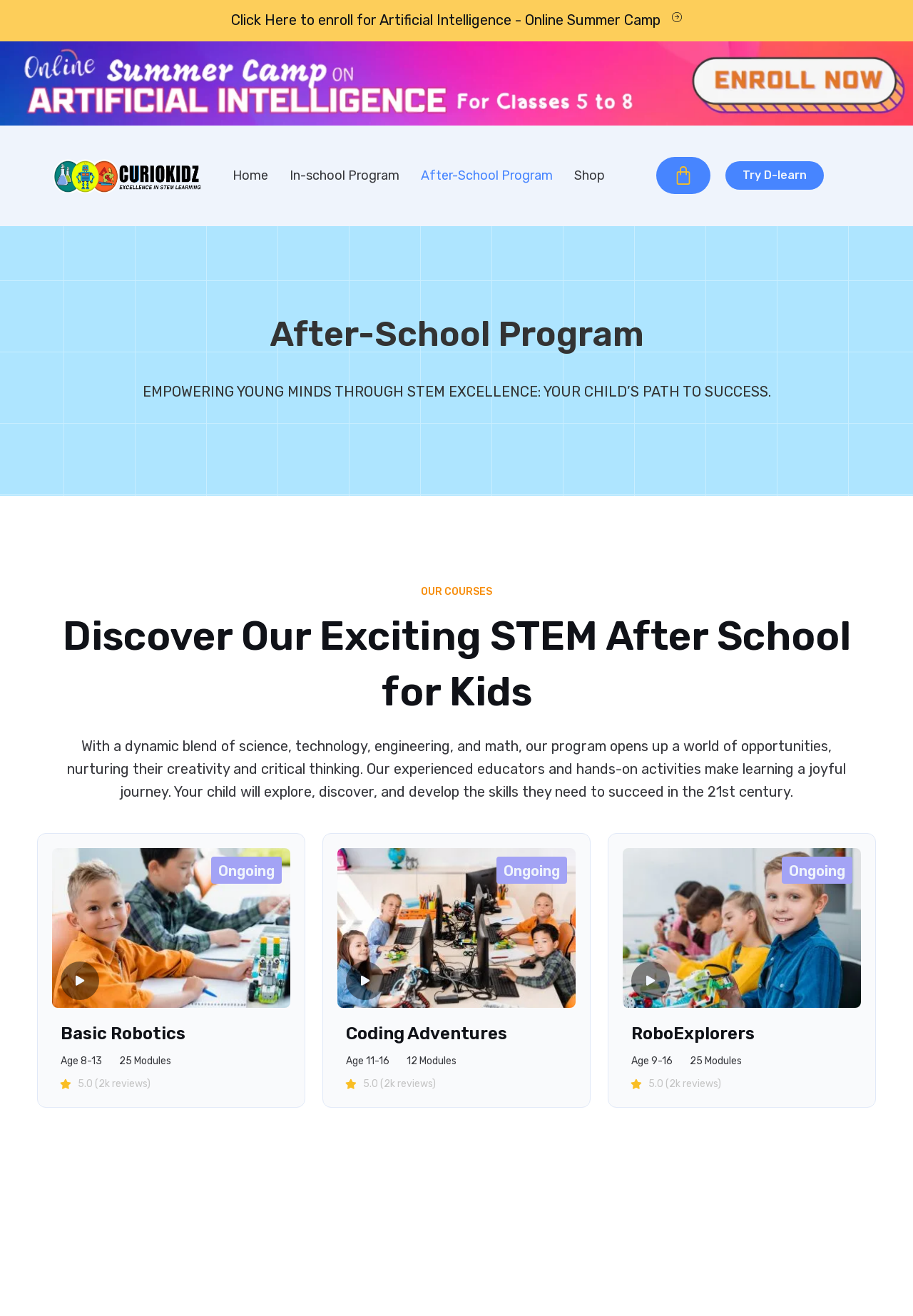Please locate the UI element described by "After-School Program" and provide its bounding box coordinates.

[0.45, 0.121, 0.618, 0.147]